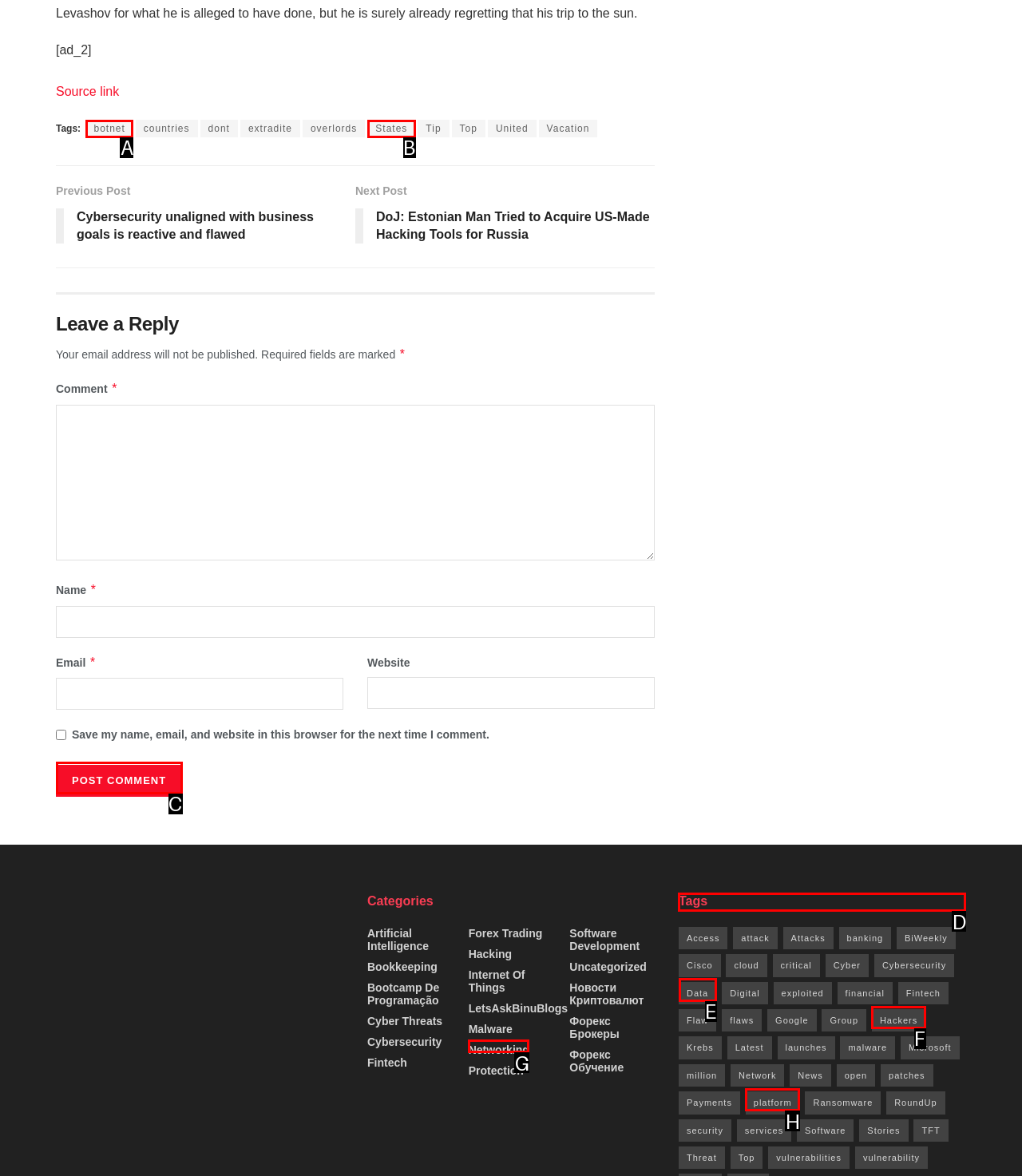Identify the correct option to click in order to accomplish the task: Click on the 'Tags' link Provide your answer with the letter of the selected choice.

D